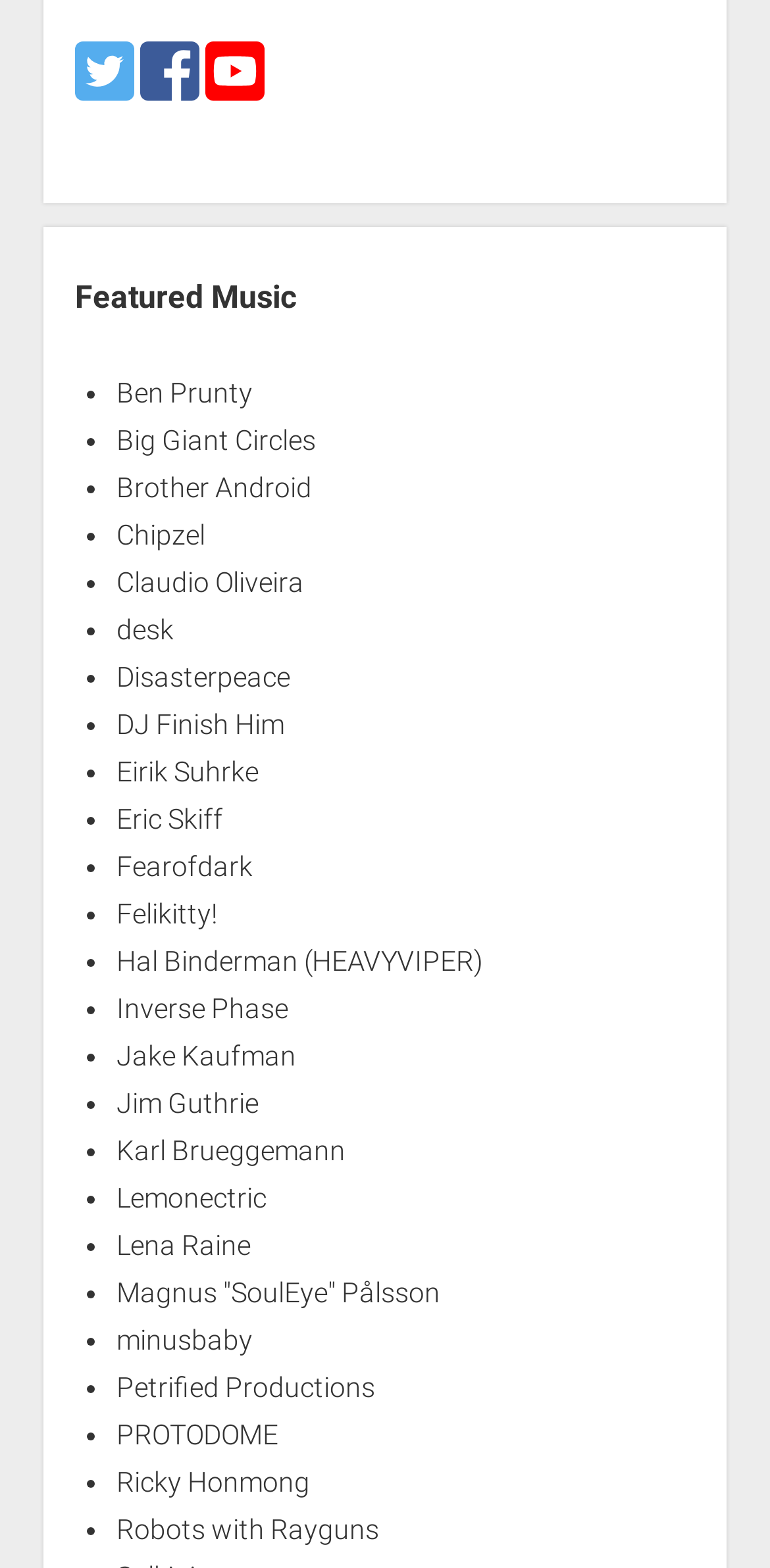Pinpoint the bounding box coordinates of the clickable area necessary to execute the following instruction: "Click on the link to Ben Prunty's music". The coordinates should be given as four float numbers between 0 and 1, namely [left, top, right, bottom].

[0.151, 0.24, 0.328, 0.26]